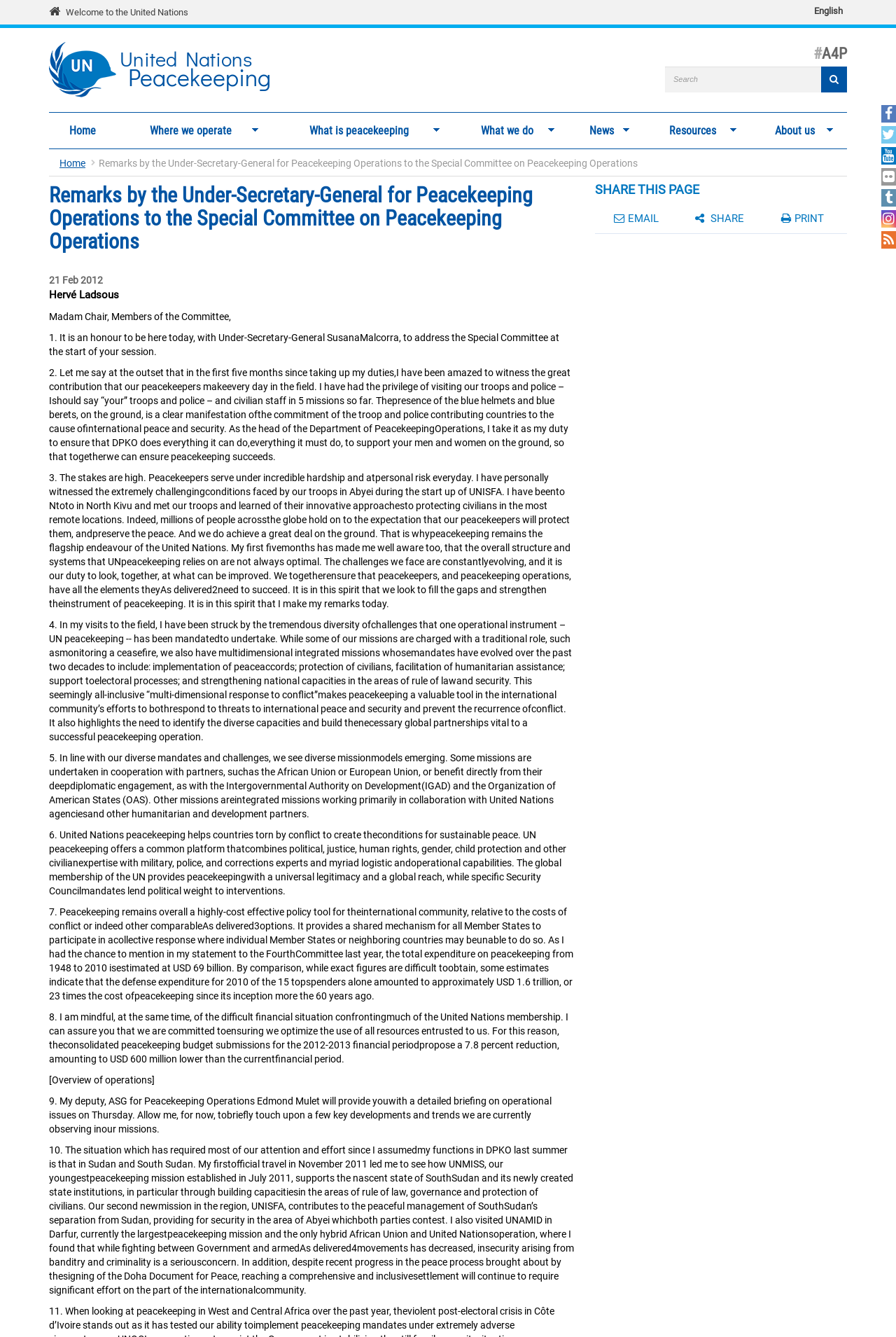Can you determine the bounding box coordinates of the area that needs to be clicked to fulfill the following instruction: "Switch to English"?

[0.909, 0.004, 0.941, 0.012]